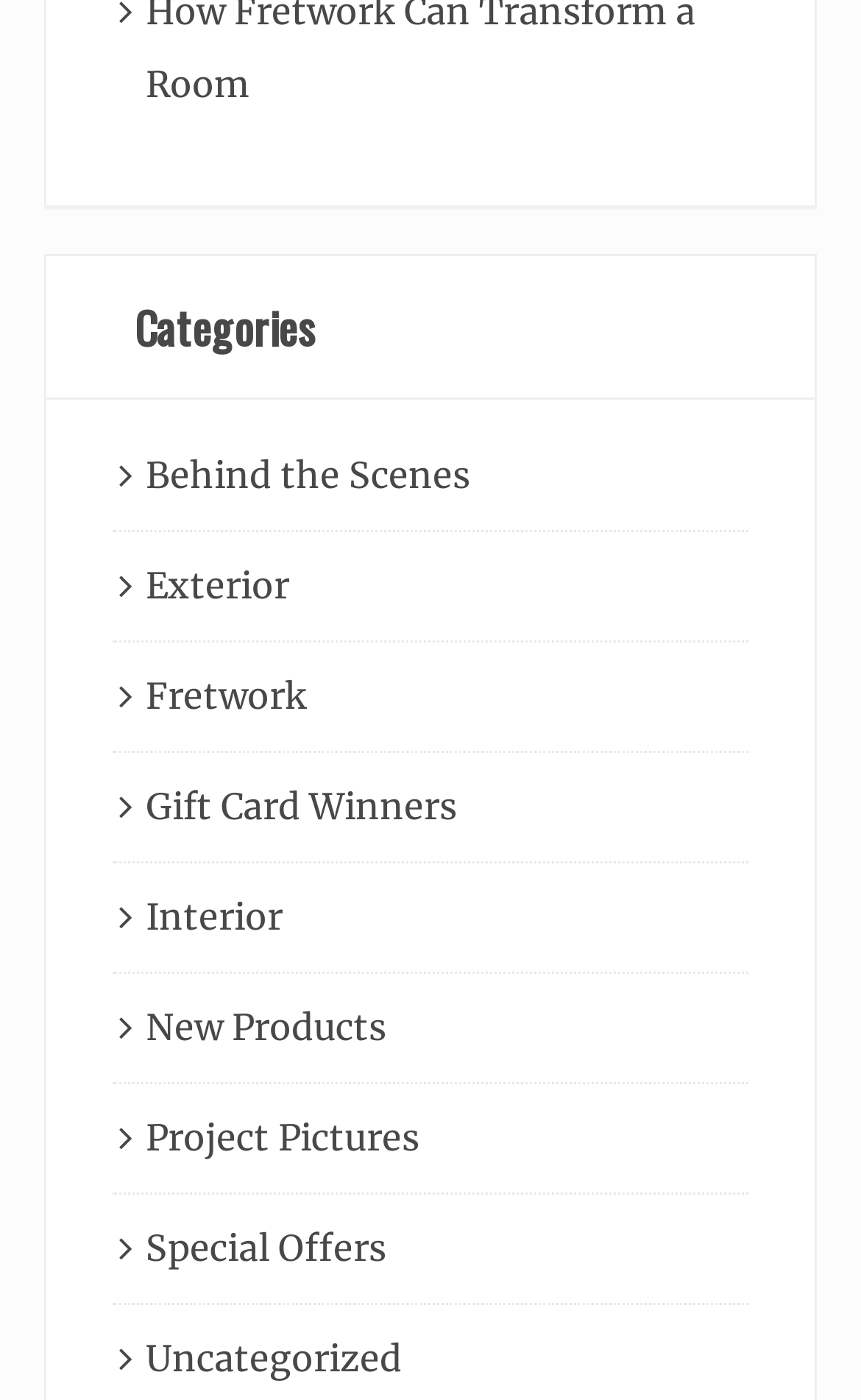Please locate the bounding box coordinates of the element's region that needs to be clicked to follow the instruction: "explore Exterior". The bounding box coordinates should be provided as four float numbers between 0 and 1, i.e., [left, top, right, bottom].

[0.169, 0.402, 0.336, 0.433]